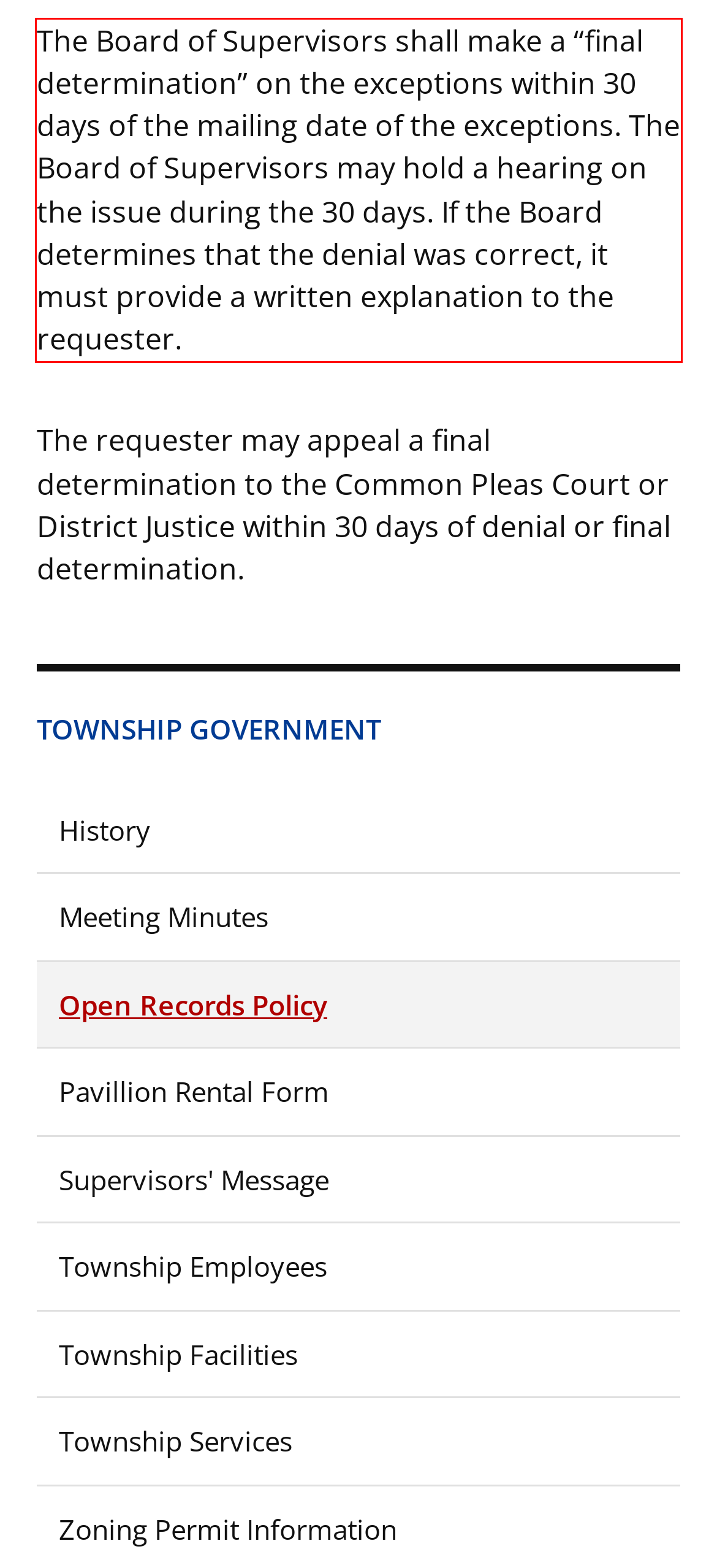The screenshot you have been given contains a UI element surrounded by a red rectangle. Use OCR to read and extract the text inside this red rectangle.

The Board of Supervisors shall make a “final determination” on the exceptions within 30 days of the mailing date of the exceptions. The Board of Supervisors may hold a hearing on the issue during the 30 days. If the Board determines that the denial was correct, it must provide a written explanation to the requester.